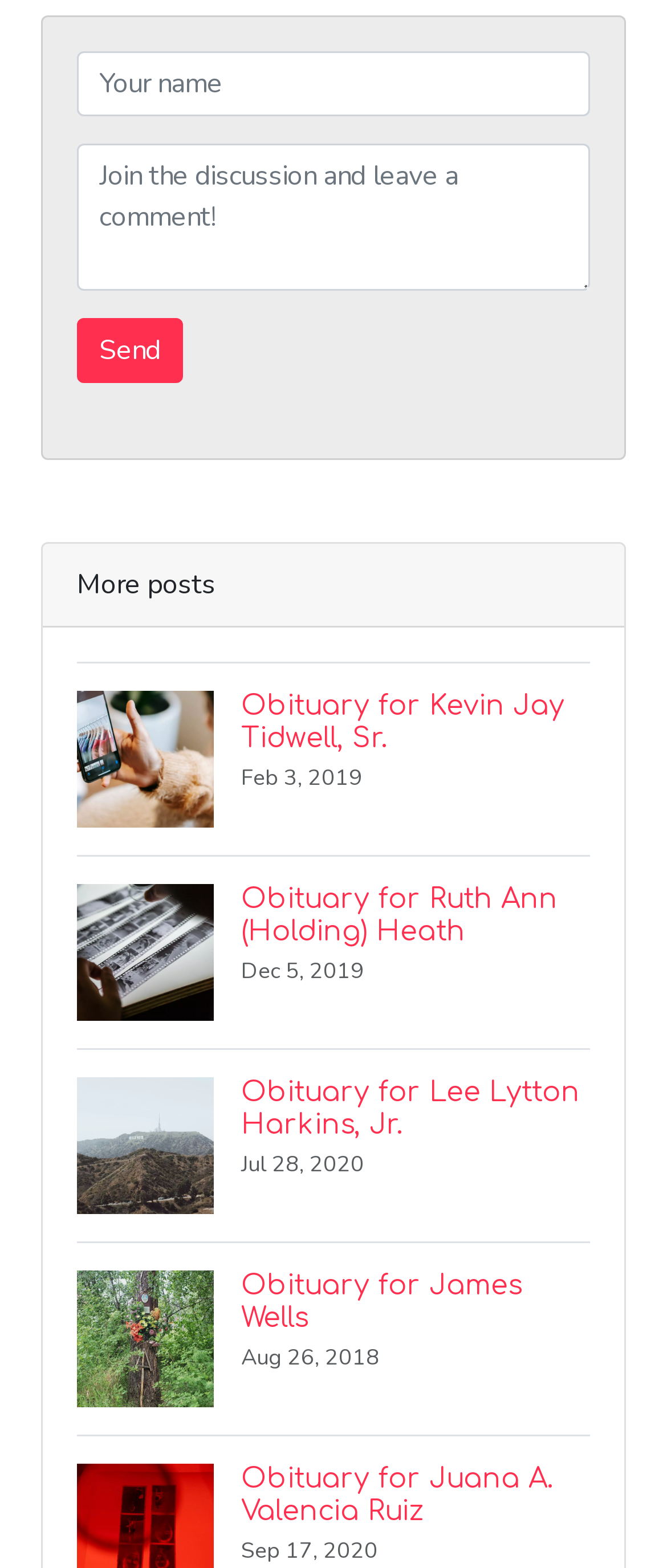Answer the following in one word or a short phrase: 
How many headings are on the page?

5